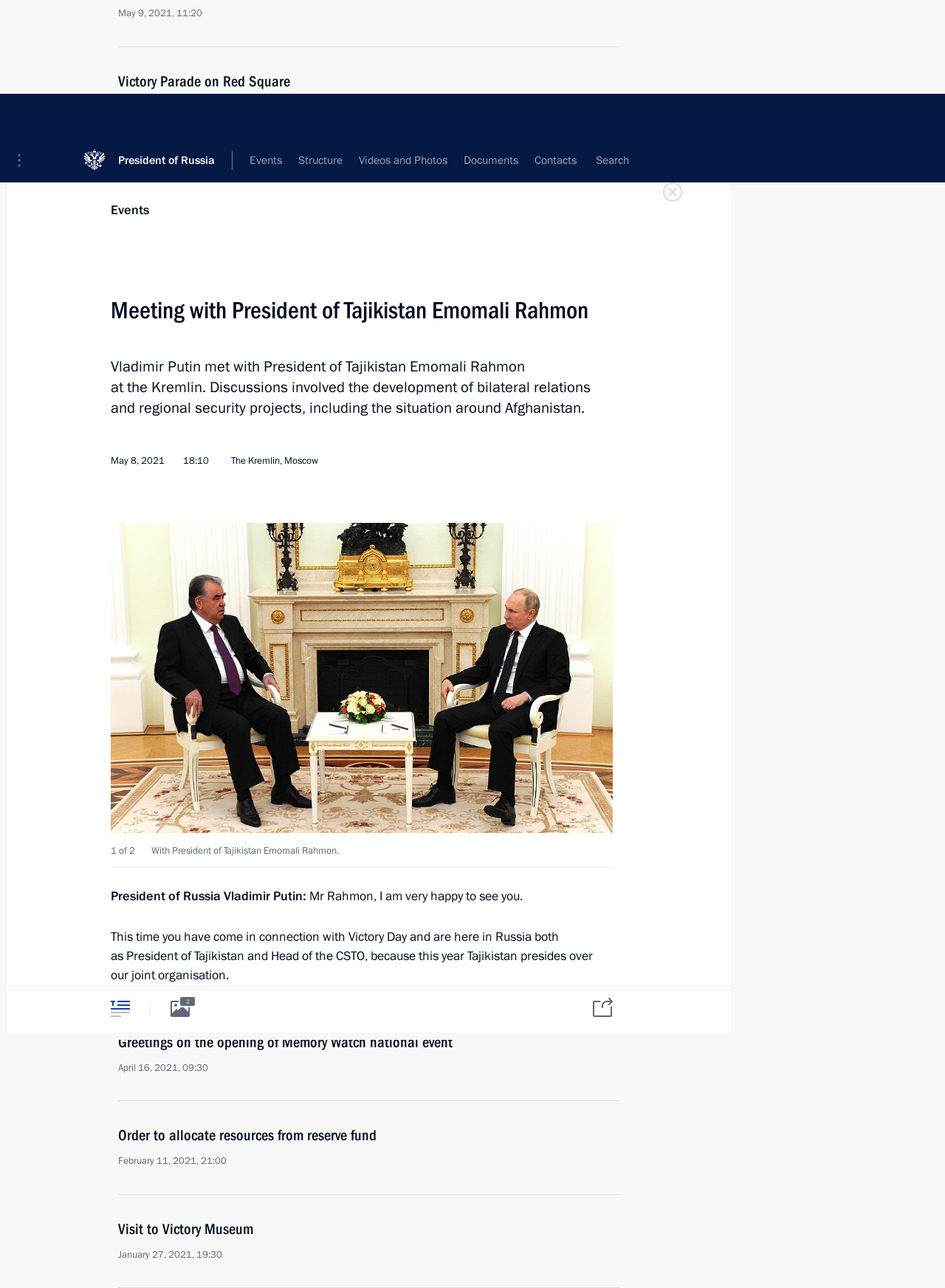What is the name of the Russian President's website?
Use the screenshot to answer the question with a single word or phrase.

President of Russia